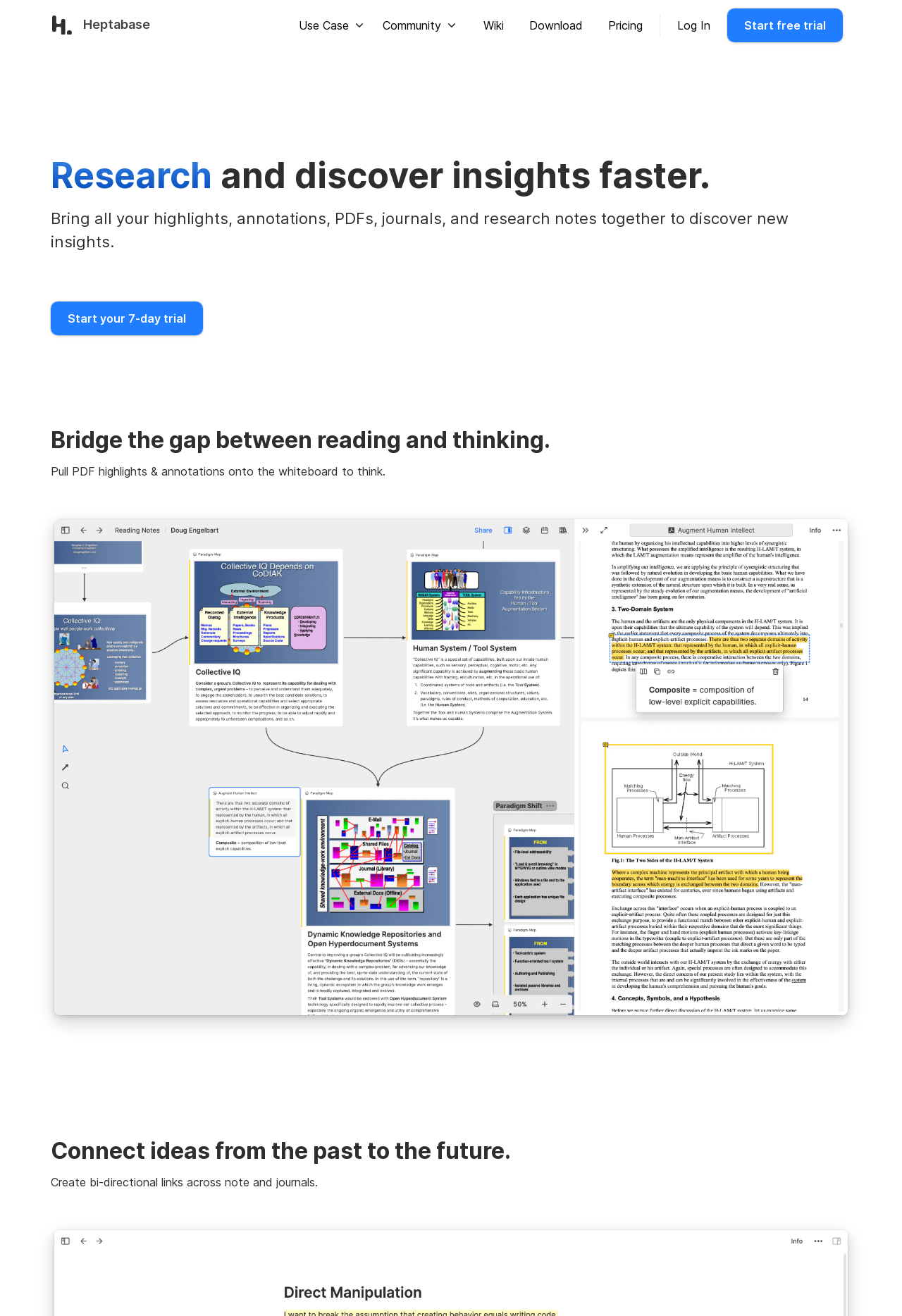What is the purpose of this tool?
From the image, respond using a single word or phrase.

Visual learning